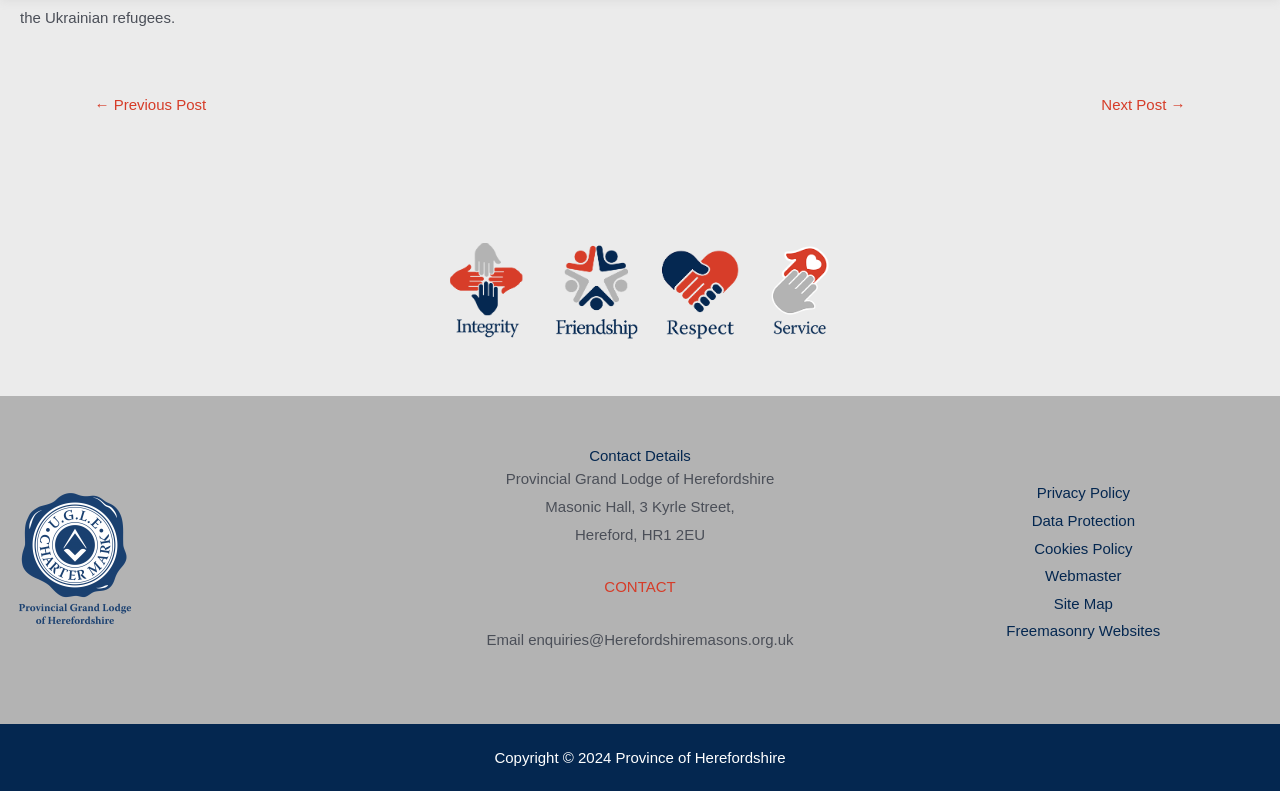Please study the image and answer the question comprehensively:
What is the name of the masonic hall?

I found the answer by looking at the complementary element 'Footer Widget 2' which contains the contact details. Within this element, I found a StaticText element with the text 'Masonic Hall, 3 Kyrle Street,' which is the name of the masonic hall.